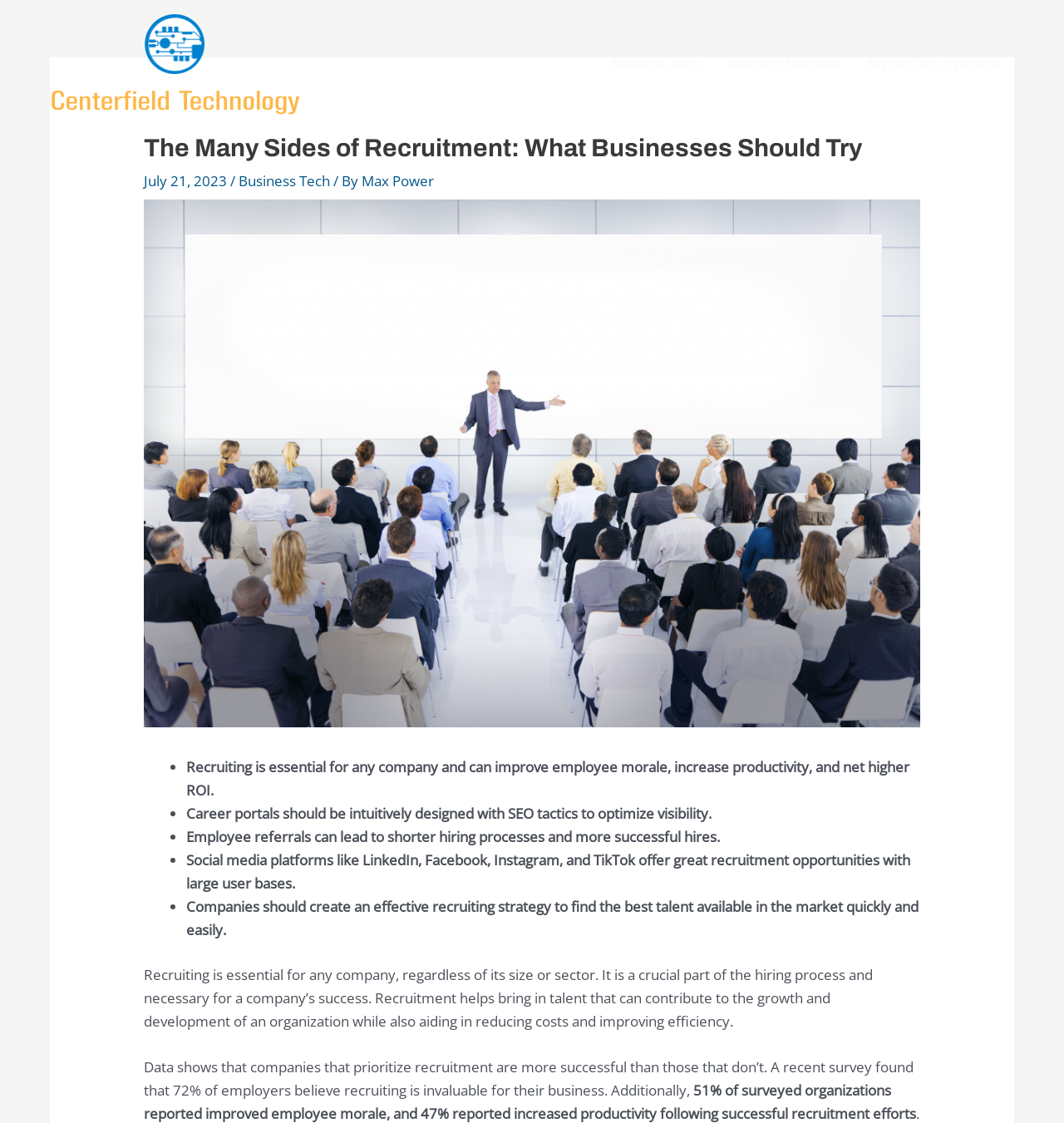Using the details from the image, please elaborate on the following question: What can be used to optimize career portal visibility?

The webpage mentions that career portals should be intuitively designed with SEO tactics to optimize visibility, implying that SEO tactics are an effective way to increase the visibility of career portals.